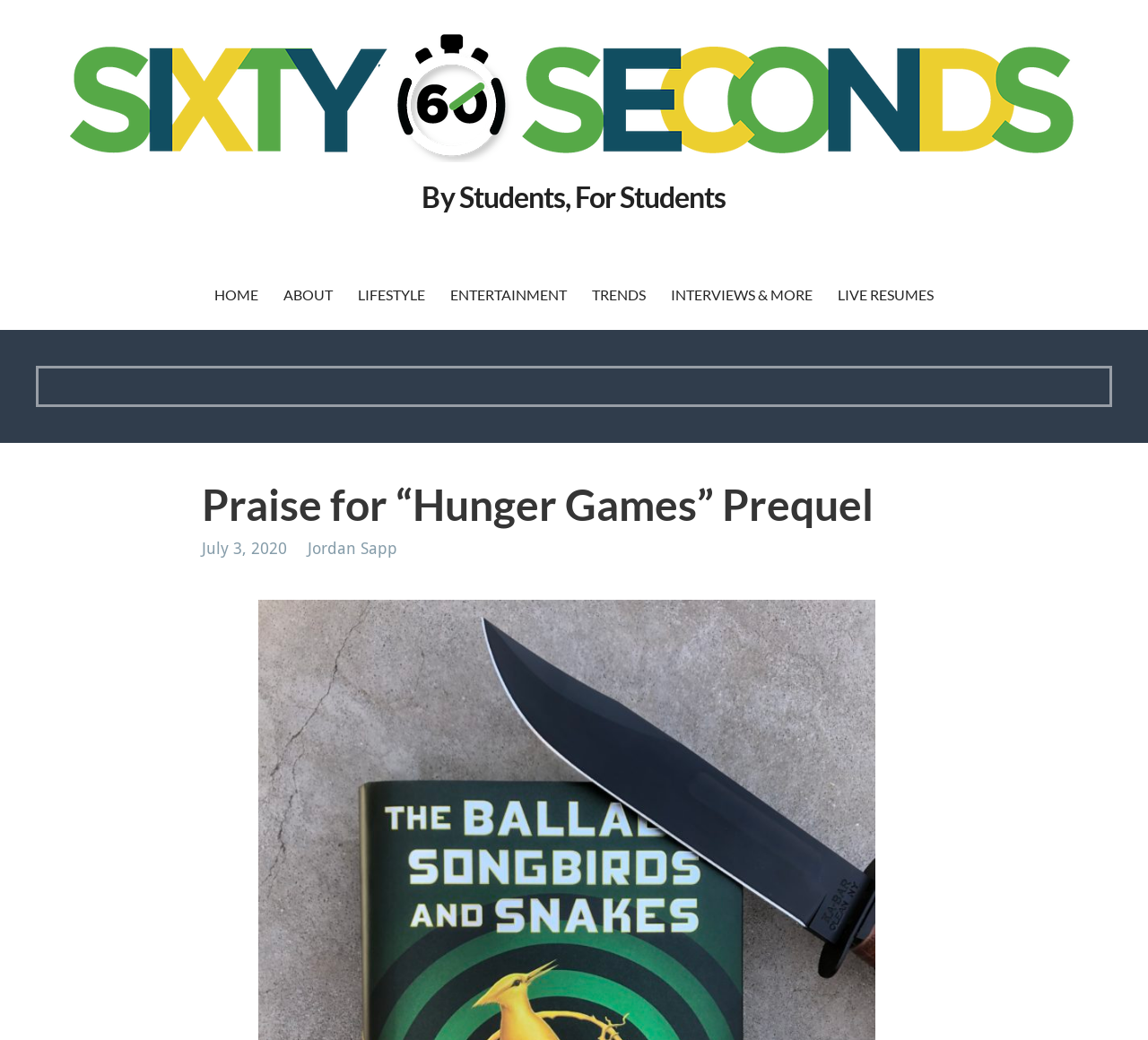Please identify the bounding box coordinates of the element I need to click to follow this instruction: "visit by students for students".

[0.061, 0.143, 0.939, 0.16]